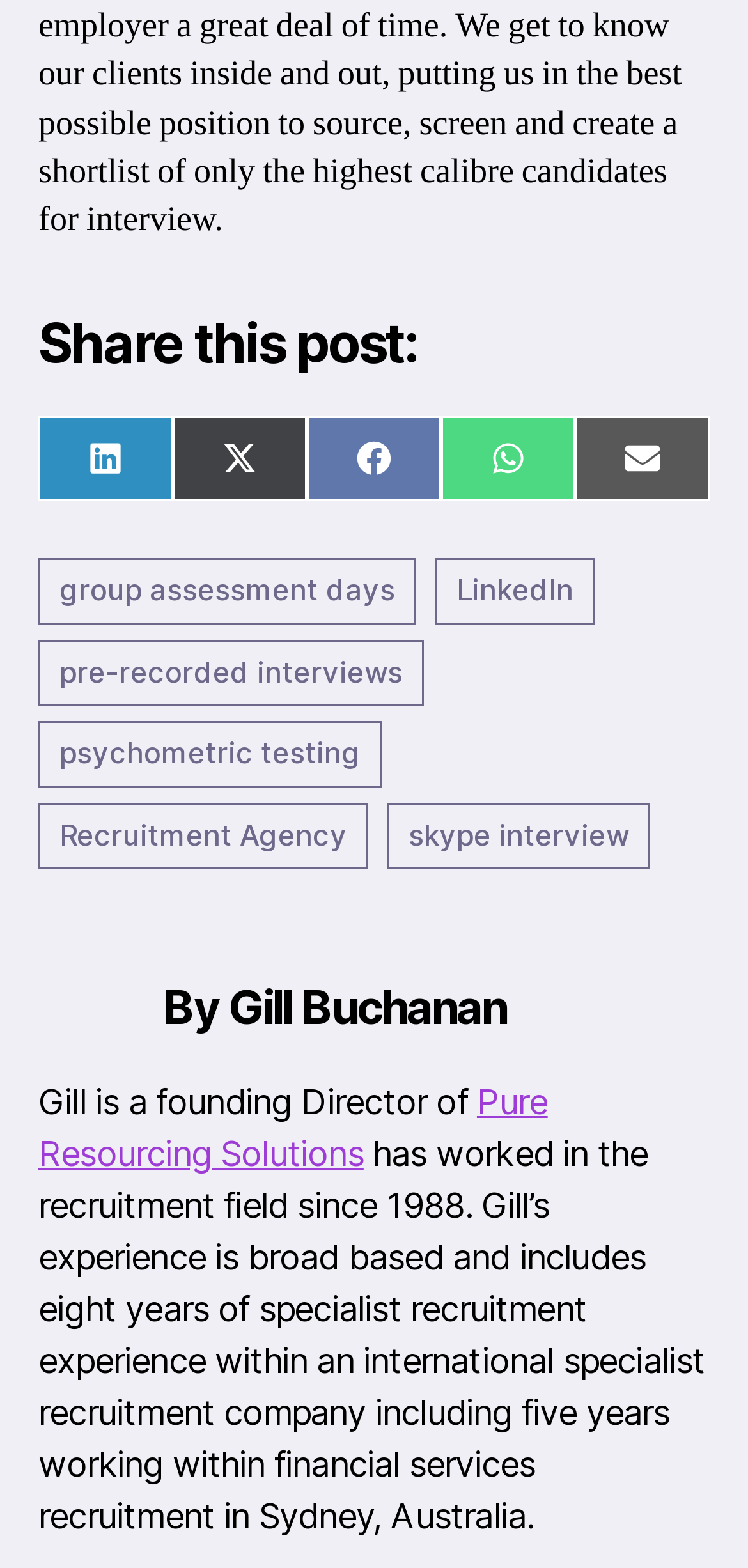Can you identify the bounding box coordinates of the clickable region needed to carry out this instruction: 'Reply to the post'? The coordinates should be four float numbers within the range of 0 to 1, stated as [left, top, right, bottom].

None